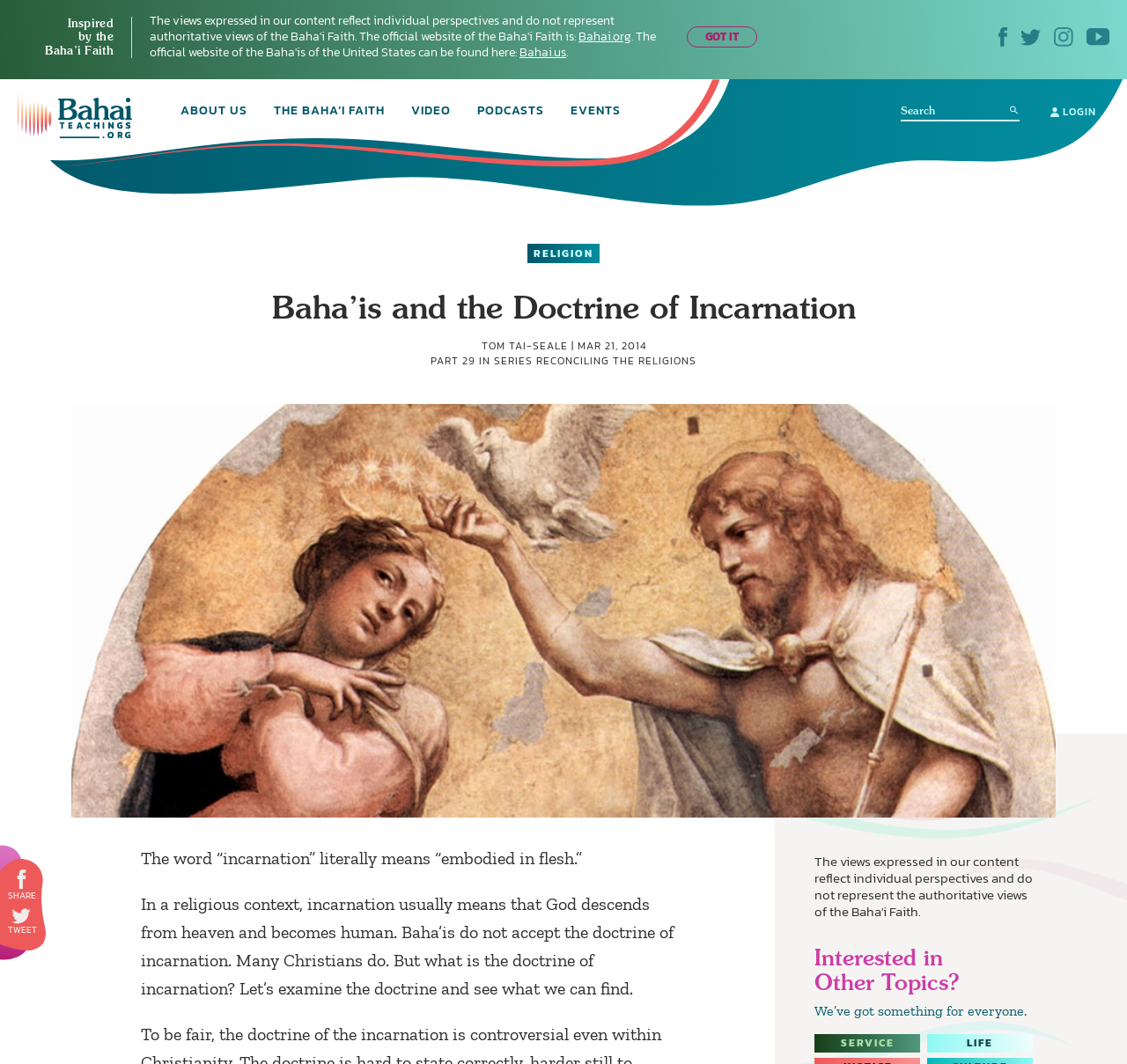Use one word or a short phrase to answer the question provided: 
What is the name of the faith mentioned?

Baha’i Faith